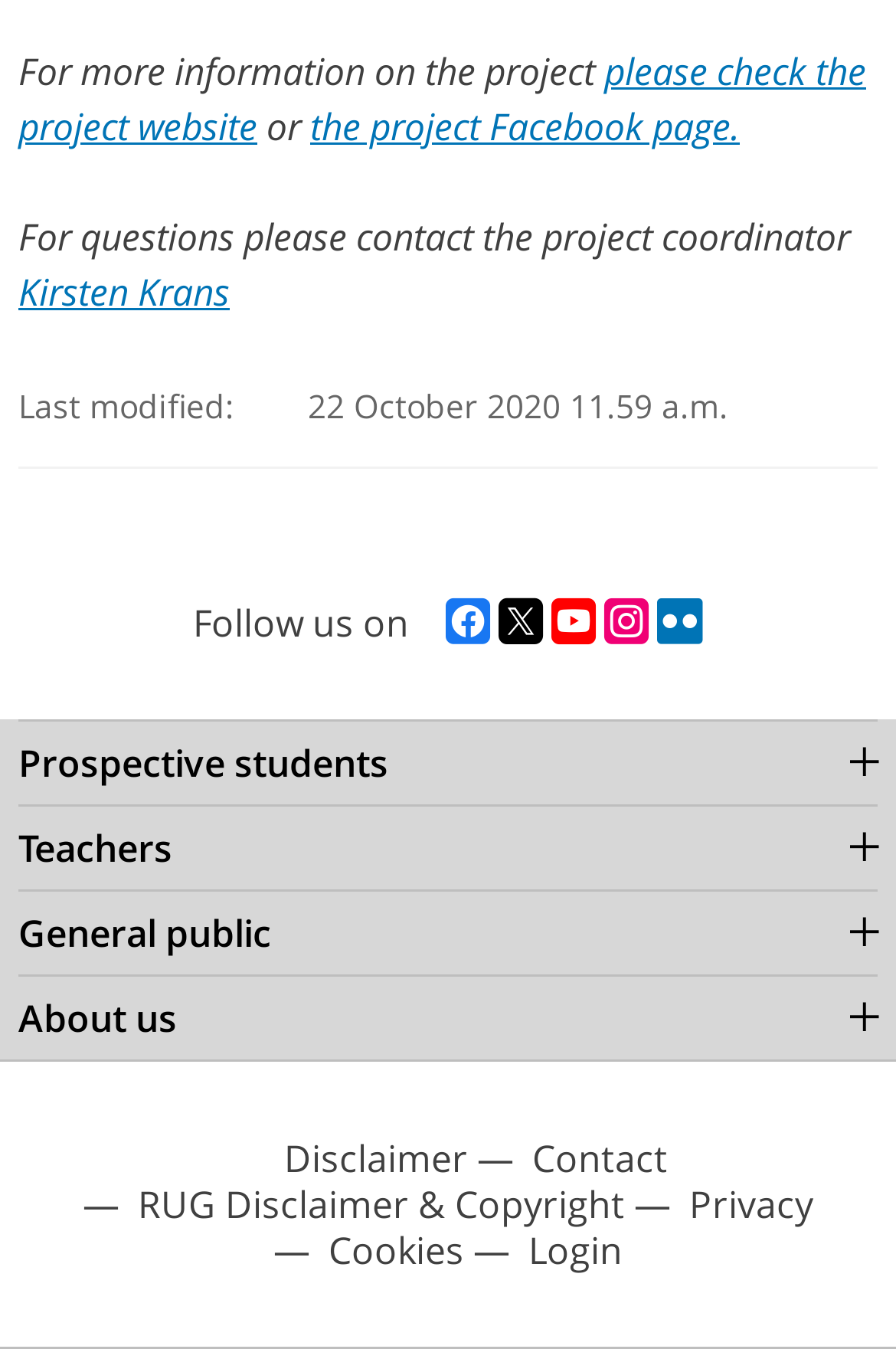How many links are available in the footer section?
Identify the answer in the screenshot and reply with a single word or phrase.

9